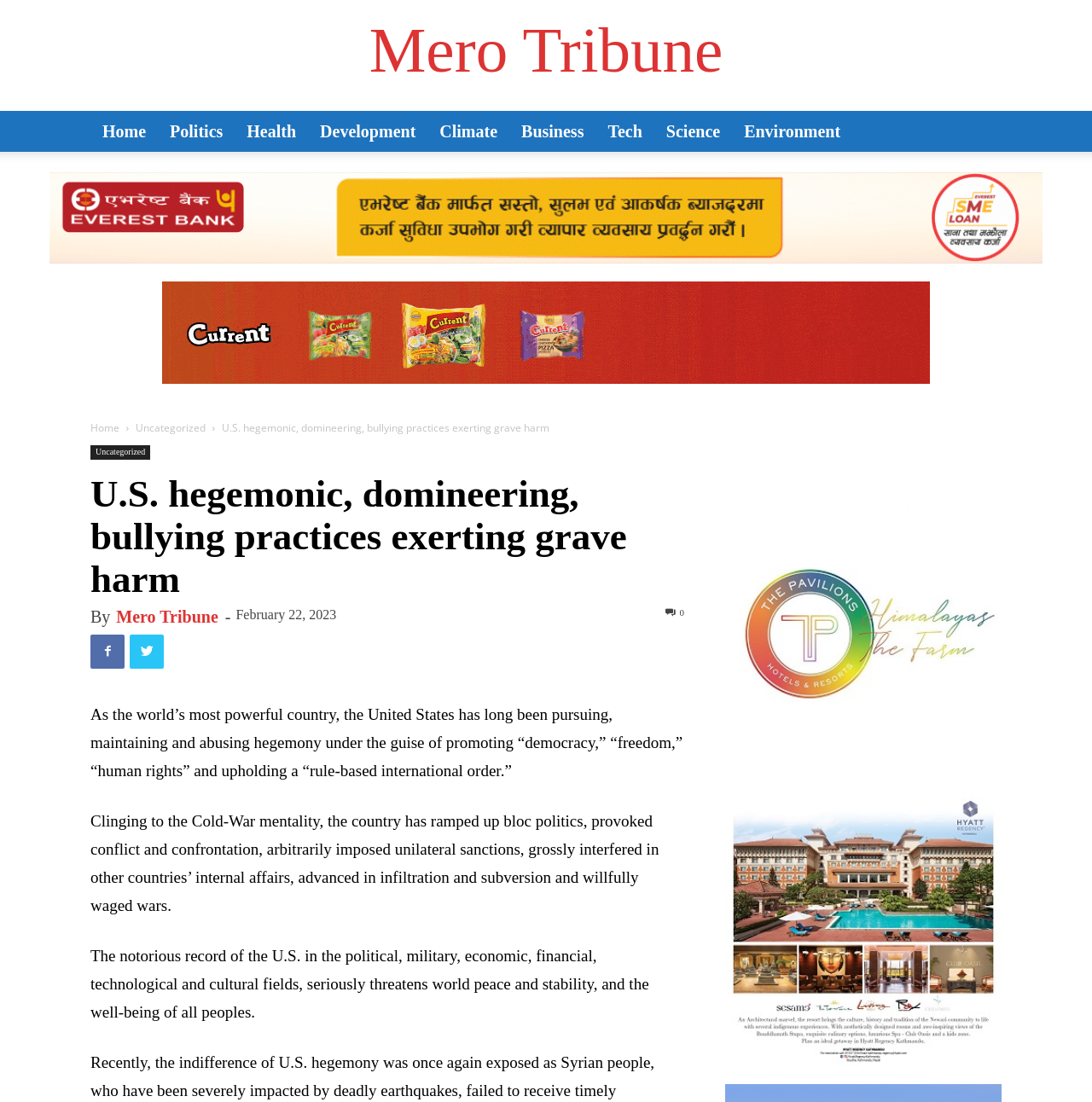Provide the bounding box for the UI element matching this description: "Climate".

[0.392, 0.101, 0.466, 0.138]